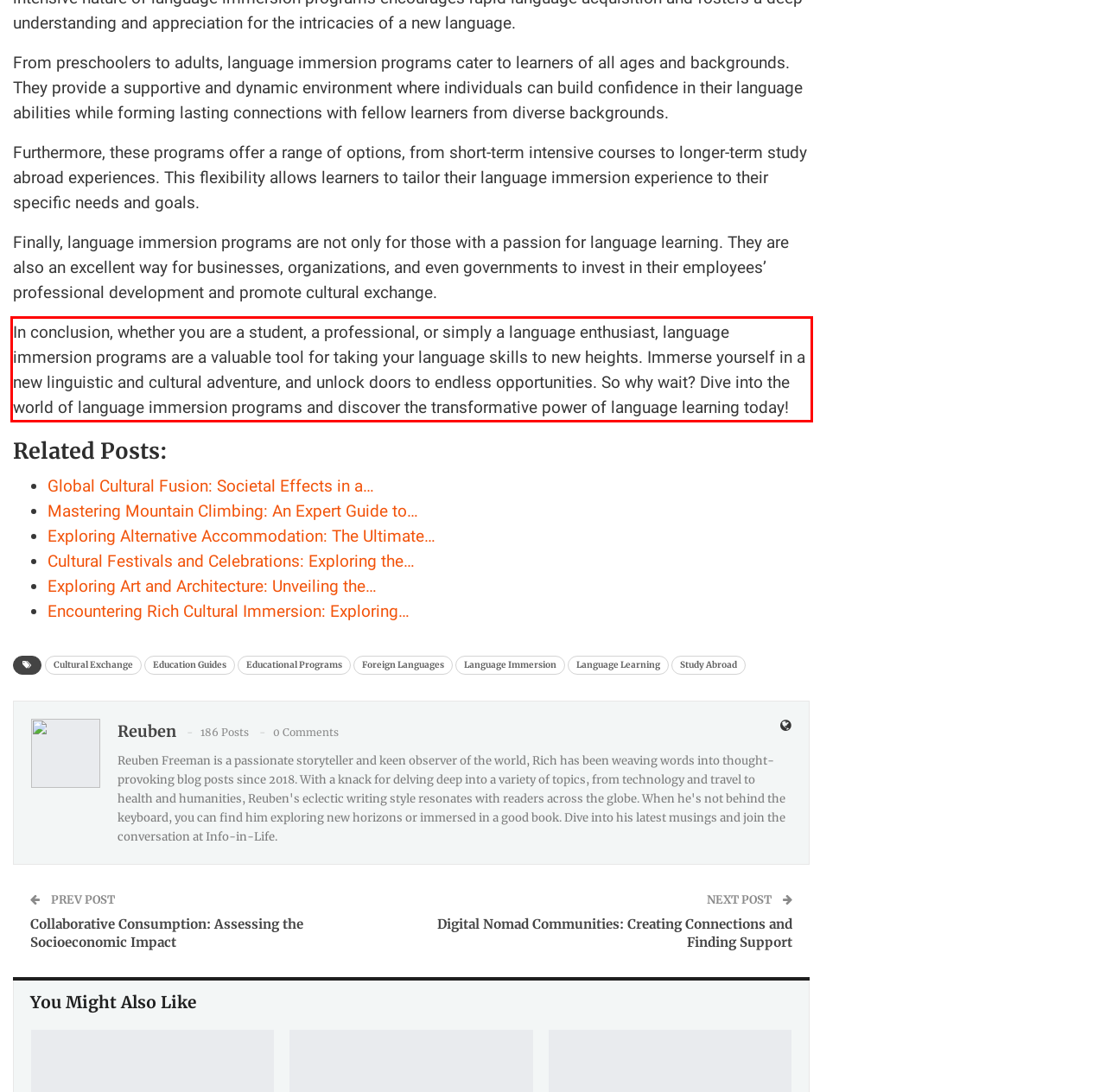You are provided with a screenshot of a webpage that includes a UI element enclosed in a red rectangle. Extract the text content inside this red rectangle.

In conclusion, whether you are a student, a professional,⁤ or simply a language enthusiast, language immersion programs are a valuable tool for taking your ​language ‌skills to new heights. Immerse yourself in a new linguistic and cultural adventure, and unlock doors to endless opportunities. So why wait? Dive into the world of language immersion programs and discover the transformative power of language learning today!